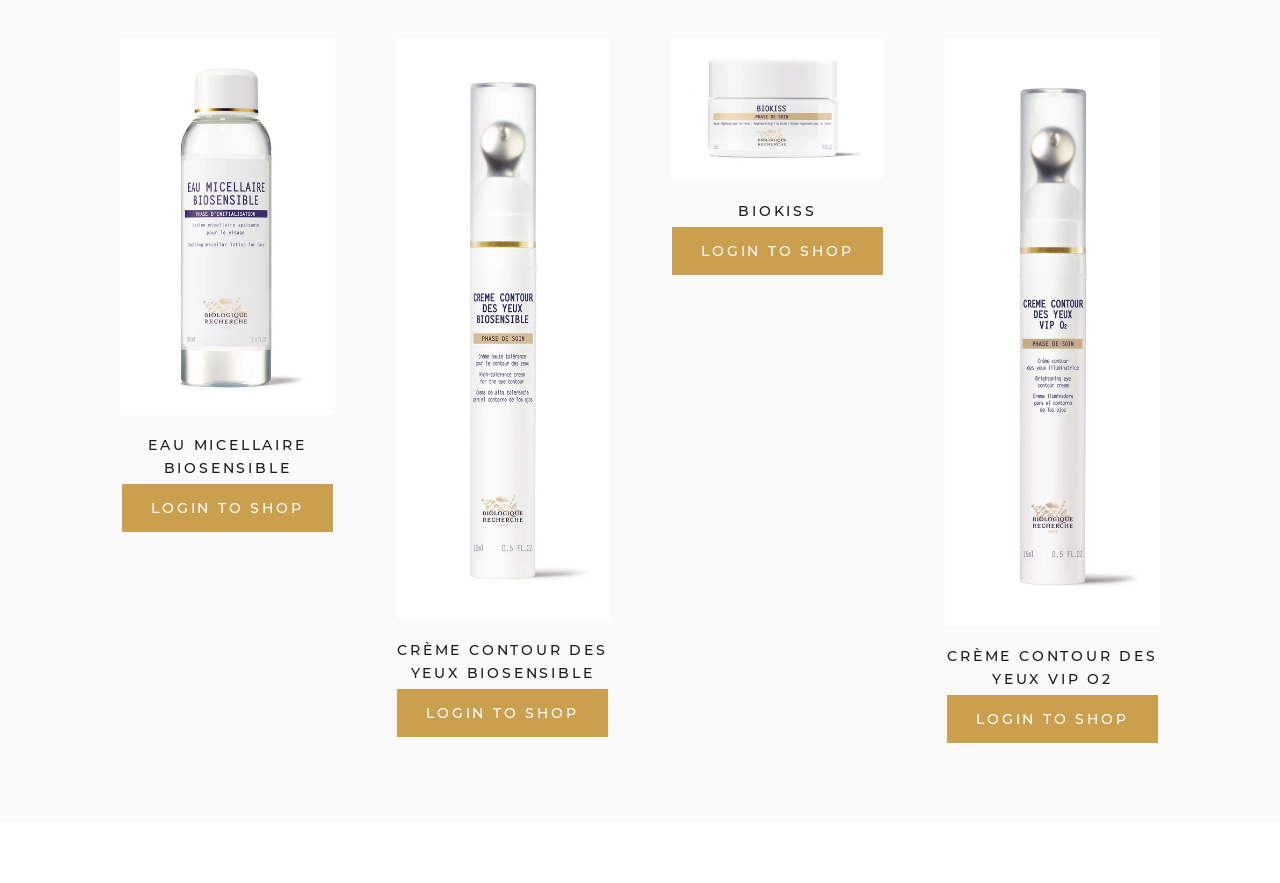Locate the bounding box coordinates of the clickable part needed for the task: "View CRÈME CONTOUR DES YEUX BIOSENSIBLE product".

[0.309, 0.044, 0.477, 0.701]